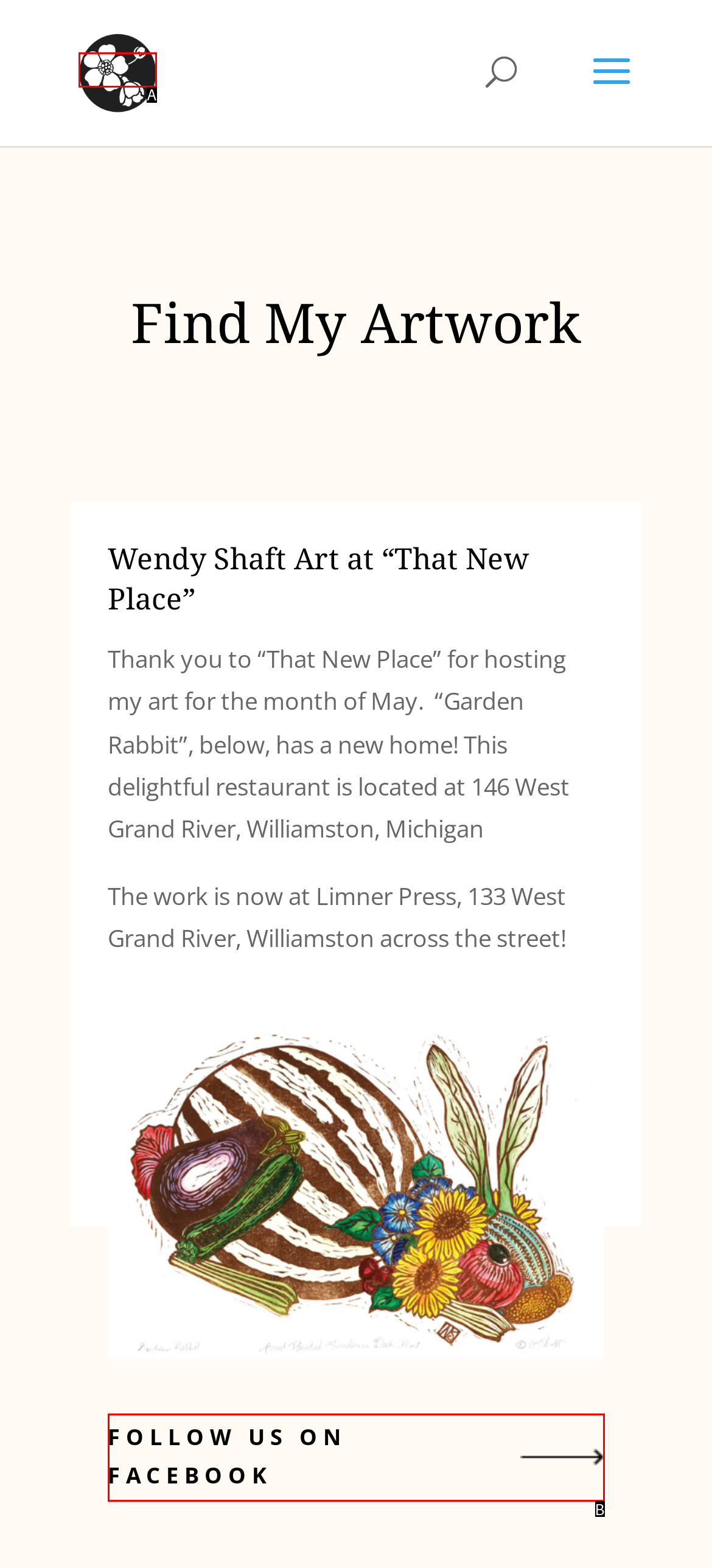Find the HTML element that matches the description: alt="Limner Press". Answer using the letter of the best match from the available choices.

A